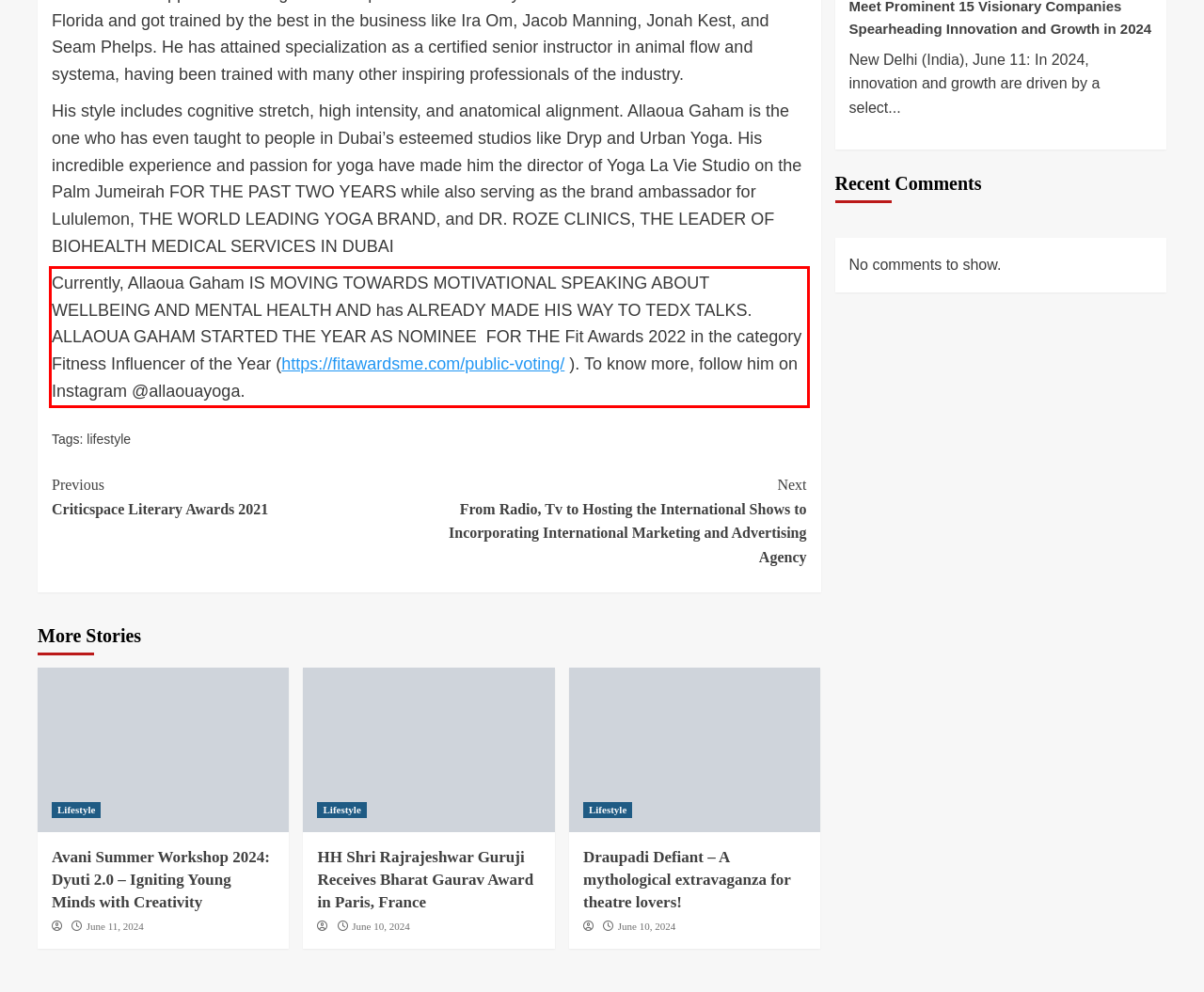By examining the provided screenshot of a webpage, recognize the text within the red bounding box and generate its text content.

Currently, Allaoua Gaham IS MOVING TOWARDS MOTIVATIONAL SPEAKING ABOUT WELLBEING AND MENTAL HEALTH AND has ALREADY MADE HIS WAY TO TEDX TALKS. ALLAOUA GAHAM STARTED THE YEAR AS NOMINEE FOR THE Fit Awards 2022 in the category Fitness Influencer of the Year (https://fitawardsme.com/public-voting/ ). To know more, follow him on Instagram @allaouayoga.